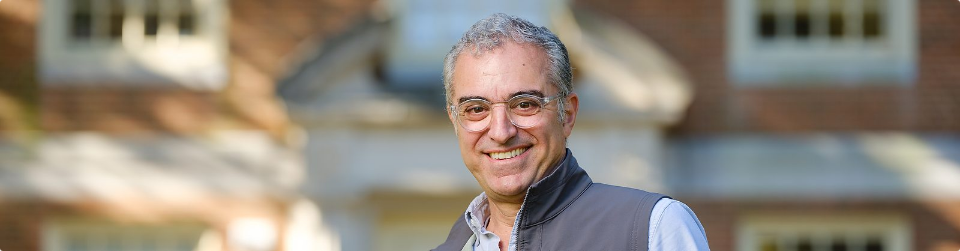Provide a brief response to the question below using one word or phrase:
What color is Justin's shirt?

Light blue